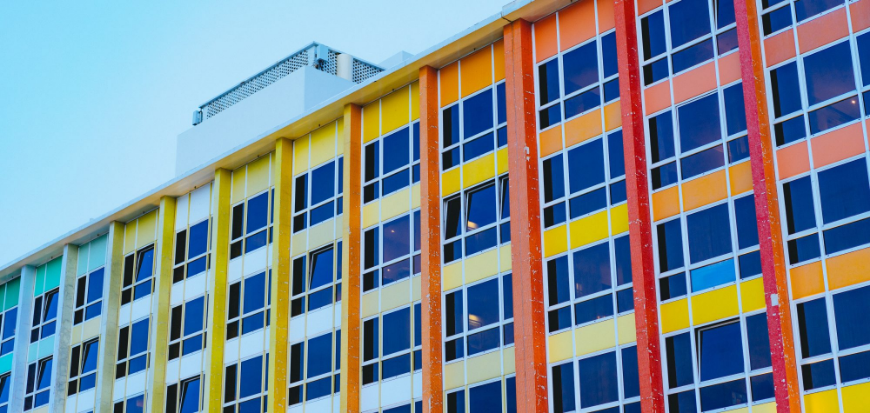What shape are the windows on the building?
Using the image, give a concise answer in the form of a single word or short phrase.

Rectangular